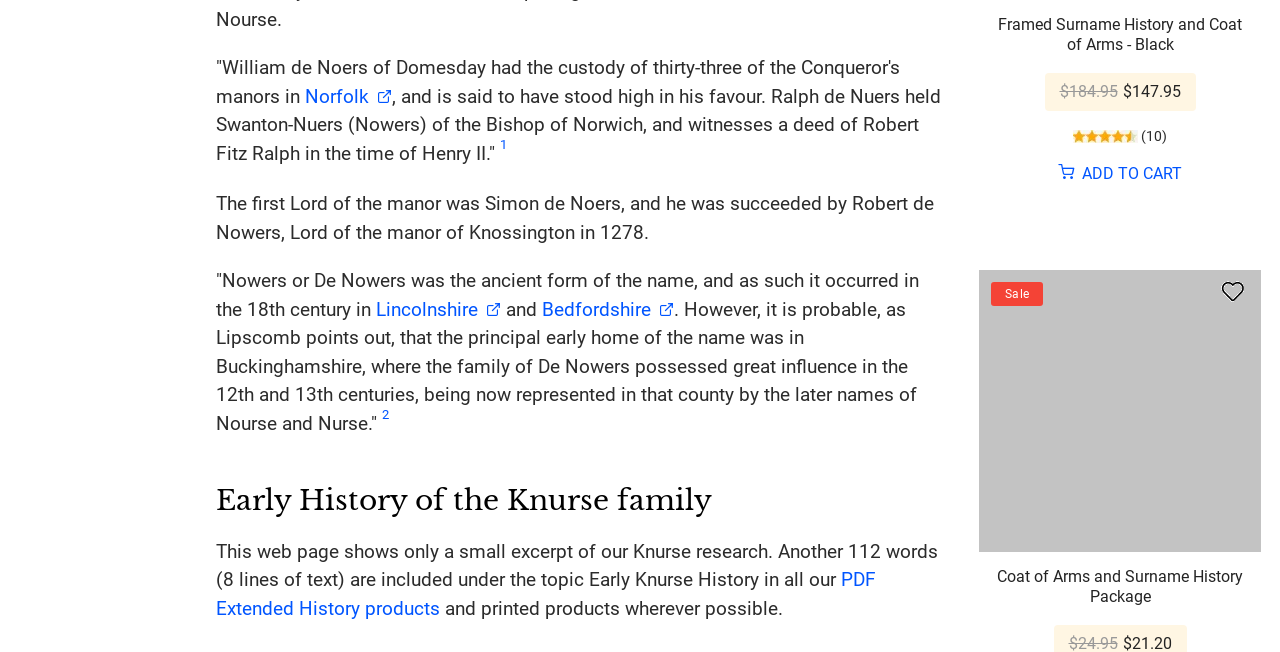Analyze the image and provide a detailed answer to the question: What is the name of the county where the family of De Nowers possessed great influence?

According to the text, 'it is probable, as Lipscomb points out, that the principal early home of the name was in Buckinghamshire, where the family of De Nowers possessed great influence in the 12th and 13th centuries'.